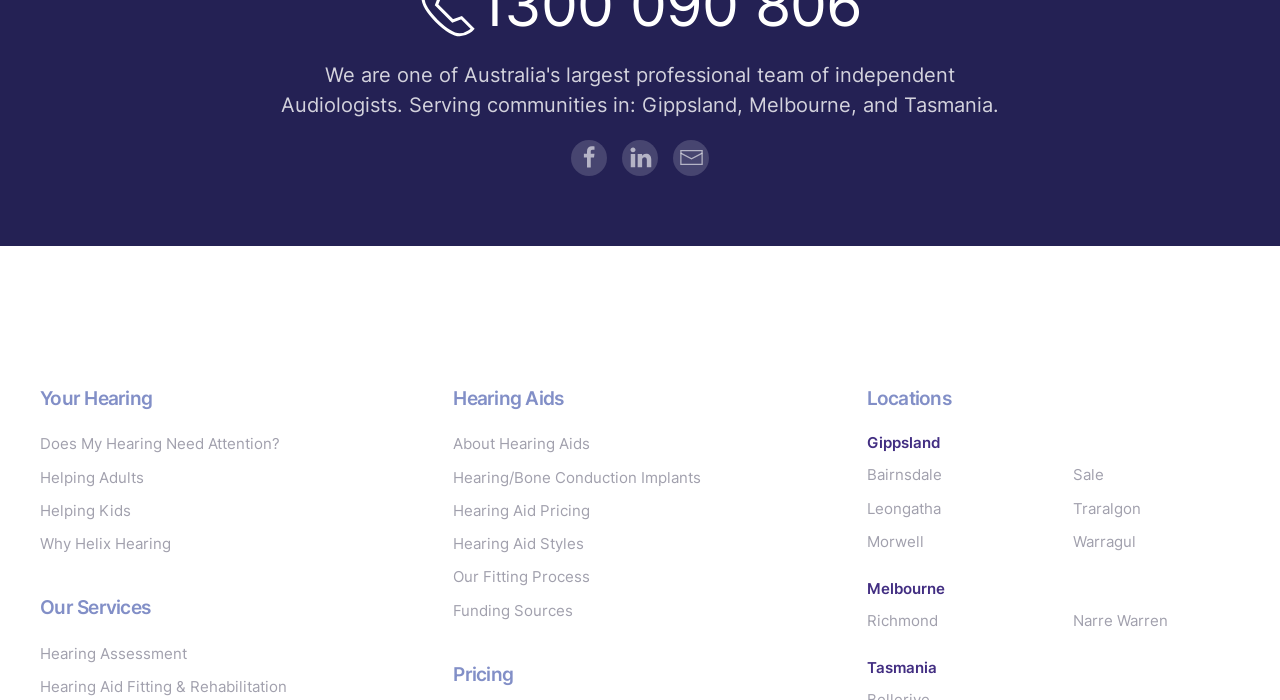Respond to the question below with a concise word or phrase:
What types of hearing aids are available?

Various styles